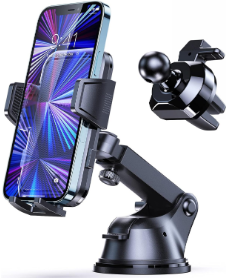Please answer the following question using a single word or phrase: What is the benefit of the adjustable arm?

Accommodate various phone sizes